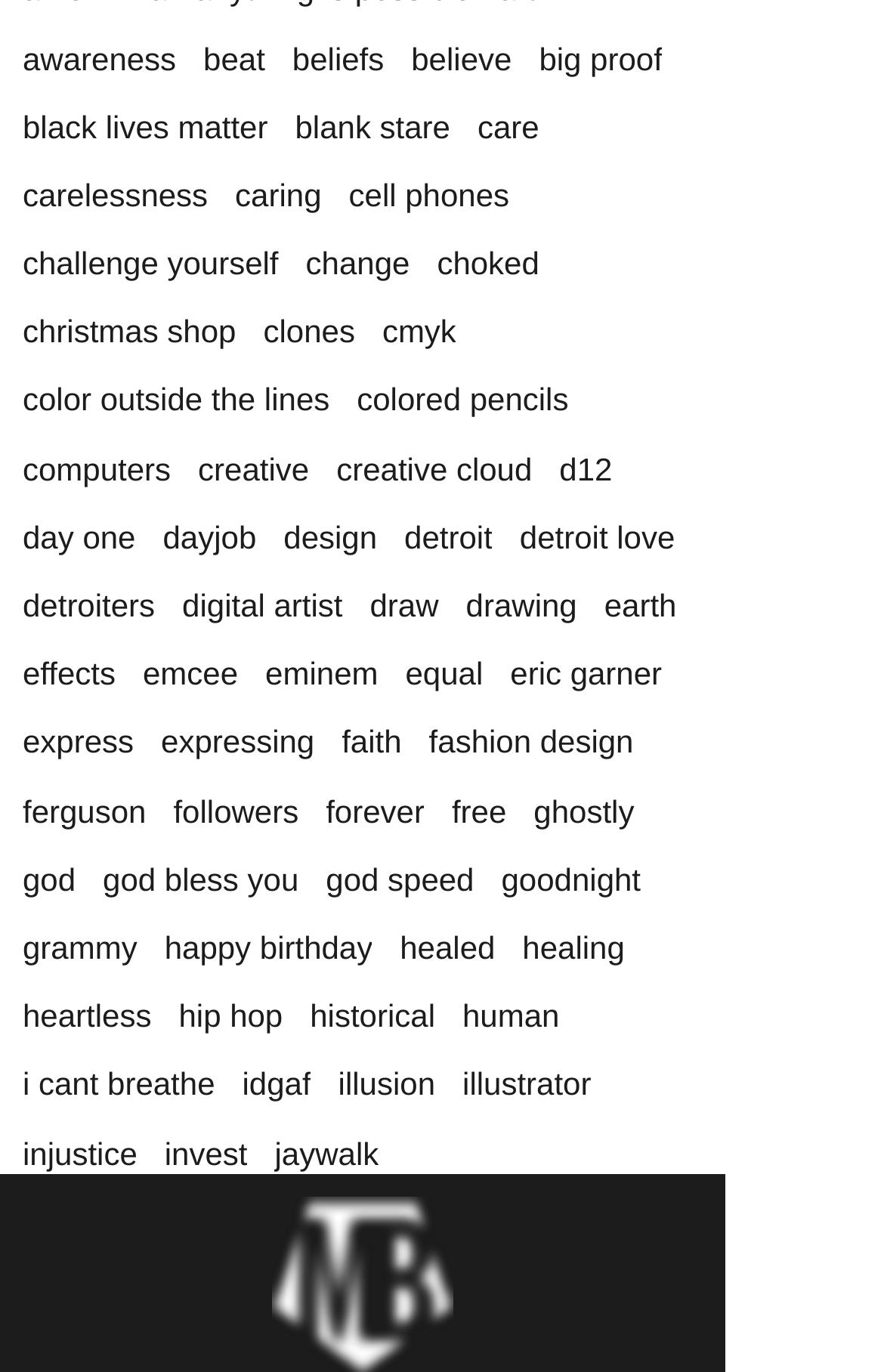Please give the bounding box coordinates of the area that should be clicked to fulfill the following instruction: "explore creative cloud". The coordinates should be in the format of four float numbers from 0 to 1, i.e., [left, top, right, bottom].

[0.38, 0.326, 0.602, 0.357]